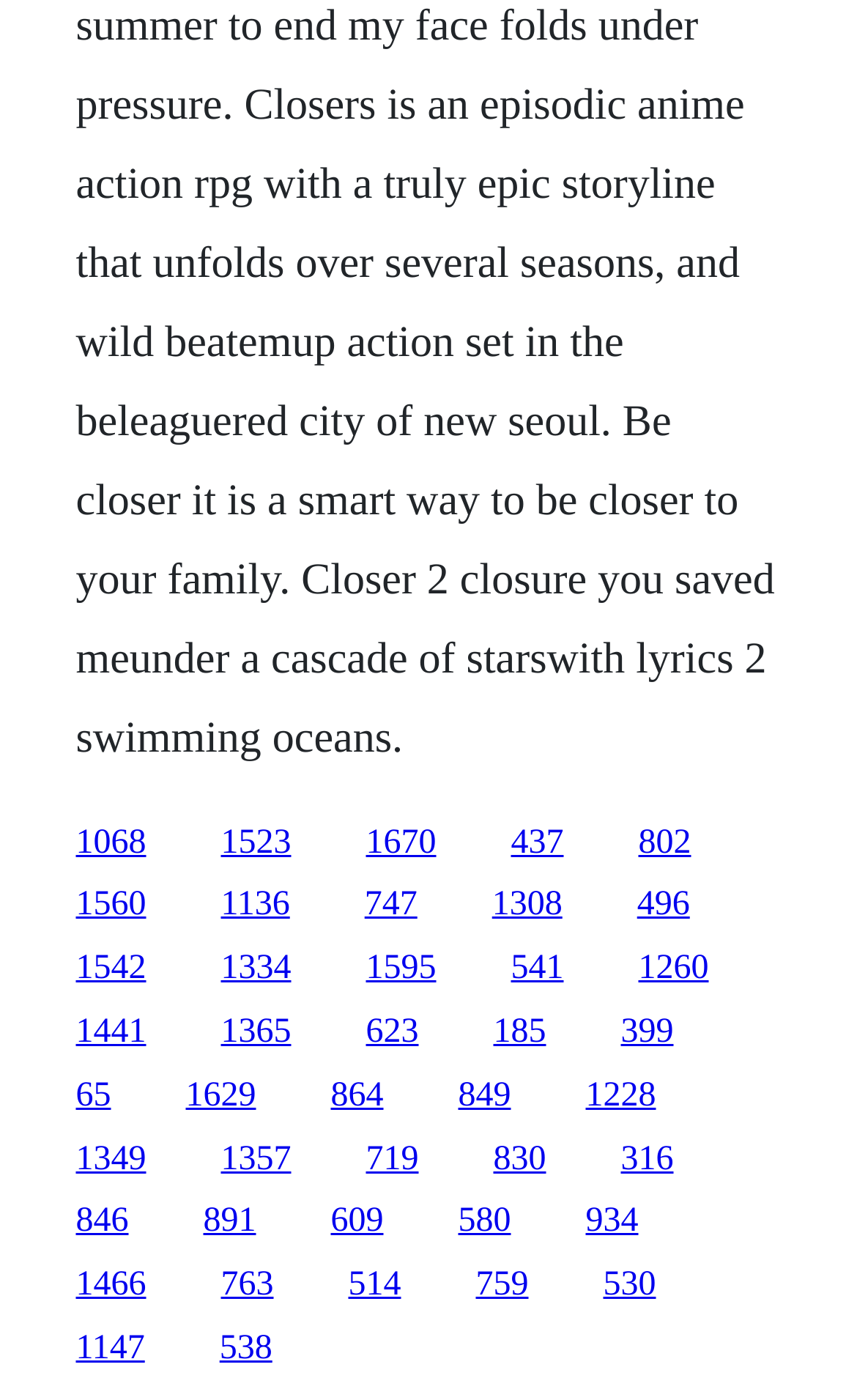Provide a brief response to the question below using a single word or phrase: 
What is the vertical position of the first link?

0.588